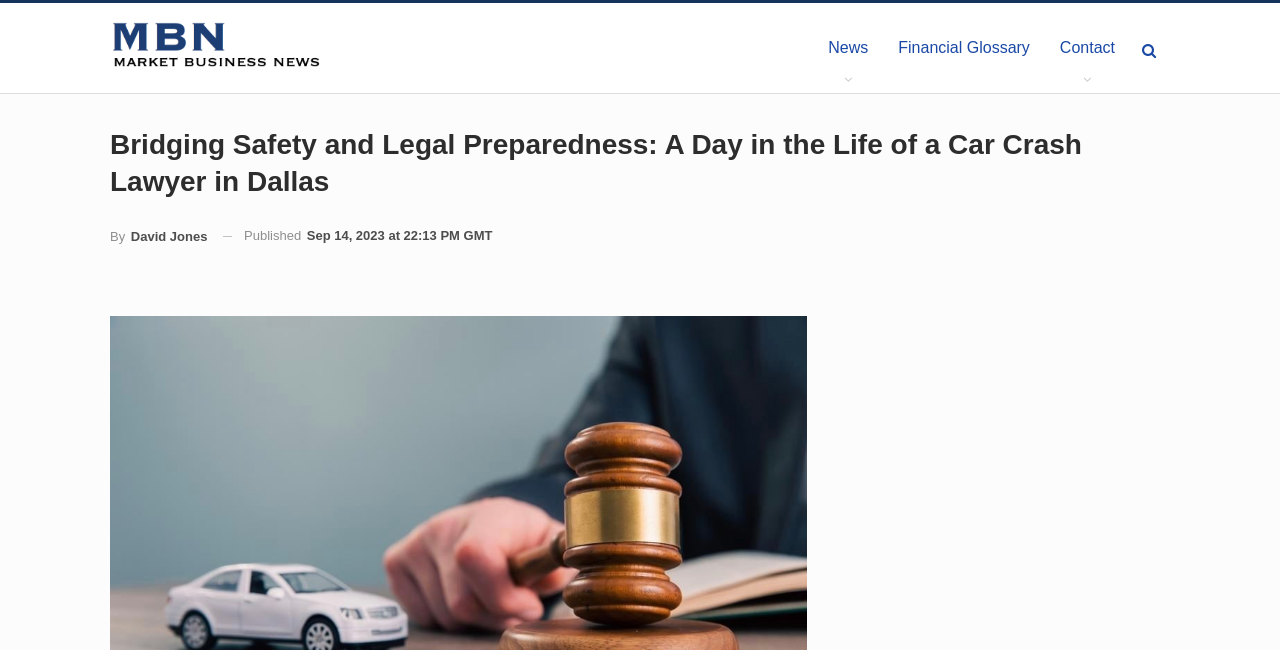Please provide the bounding box coordinate of the region that matches the element description: By David Jones. Coordinates should be in the format (top-left x, top-left y, bottom-right x, bottom-right y) and all values should be between 0 and 1.

[0.086, 0.334, 0.162, 0.394]